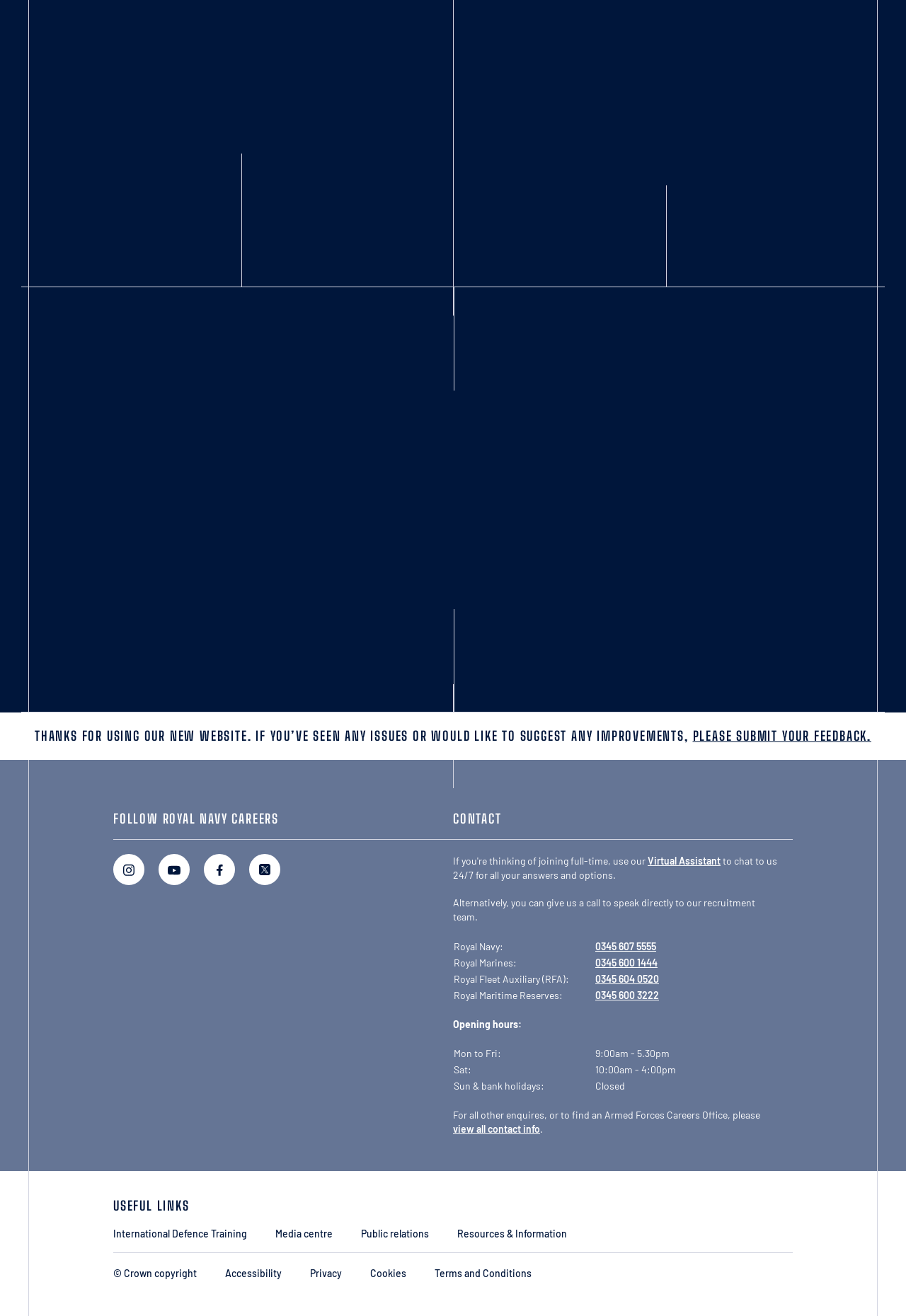Bounding box coordinates are given in the format (top-left x, top-left y, bottom-right x, bottom-right y). All values should be floating point numbers between 0 and 1. Provide the bounding box coordinate for the UI element described as: aria-label="Twitter"

[0.275, 0.649, 0.309, 0.673]